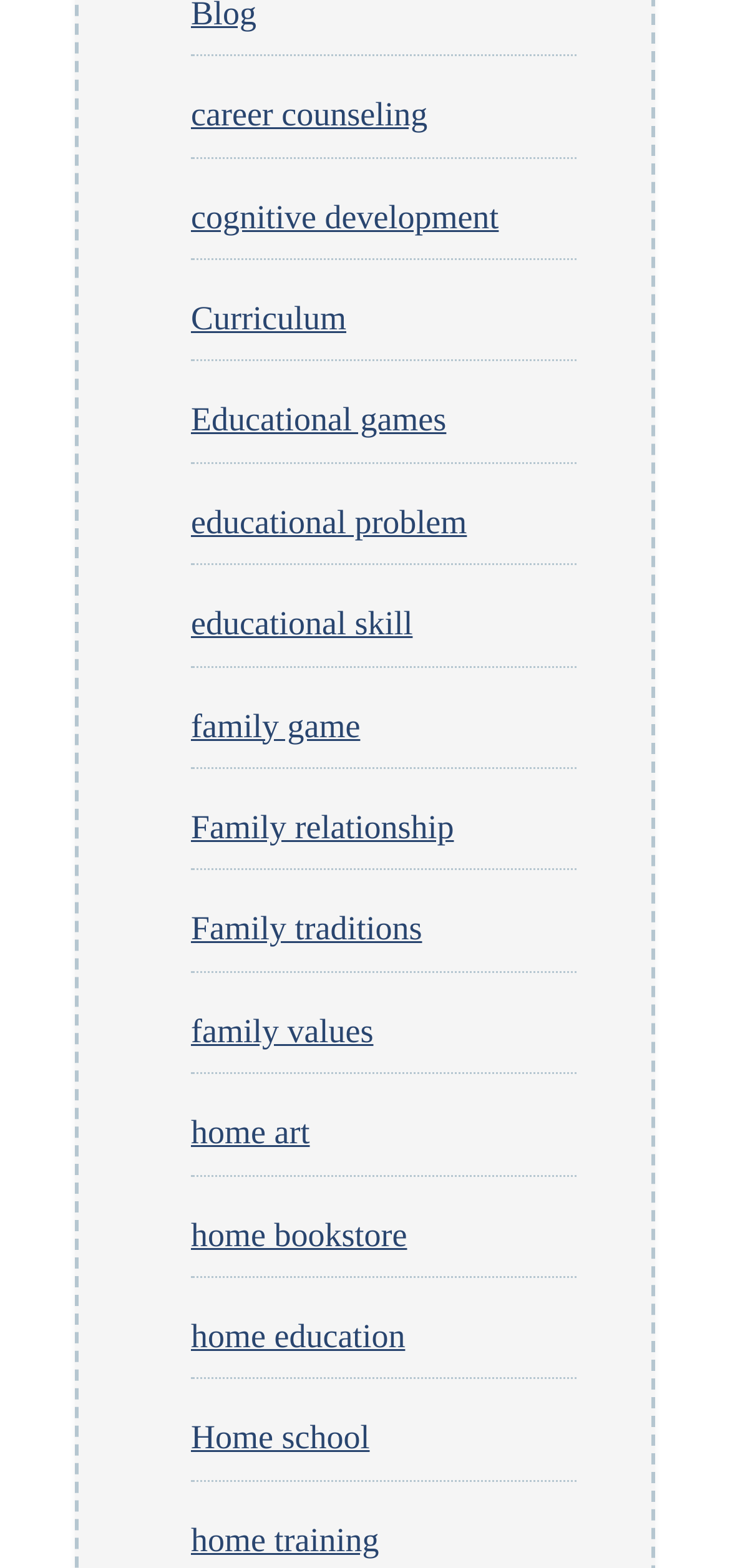From the webpage screenshot, predict the bounding box coordinates (top-left x, top-left y, bottom-right x, bottom-right y) for the UI element described here: cognitive development

[0.262, 0.126, 0.683, 0.15]